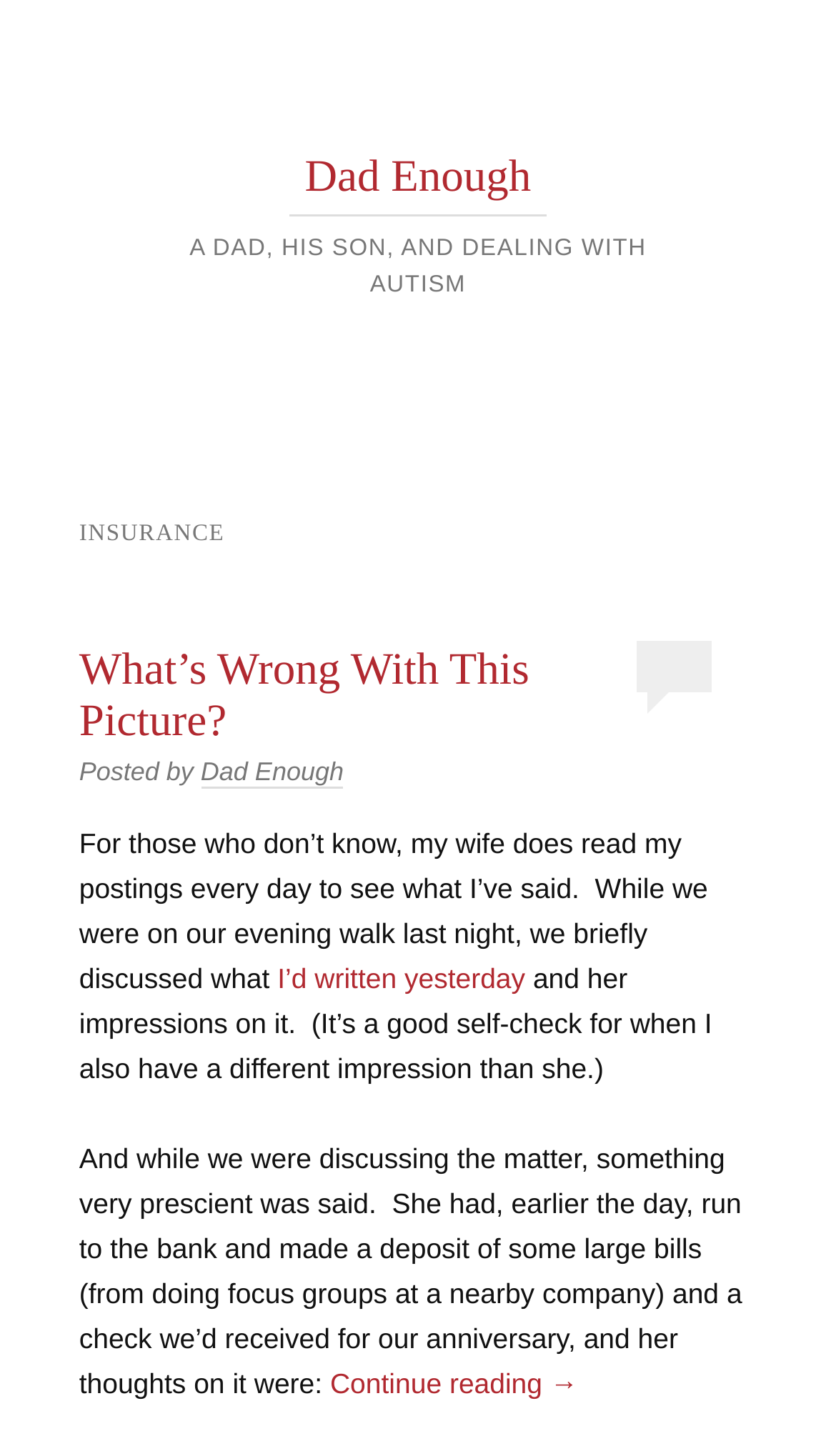What is the title of the first article?
Using the visual information from the image, give a one-word or short-phrase answer.

What’s Wrong With This Picture?